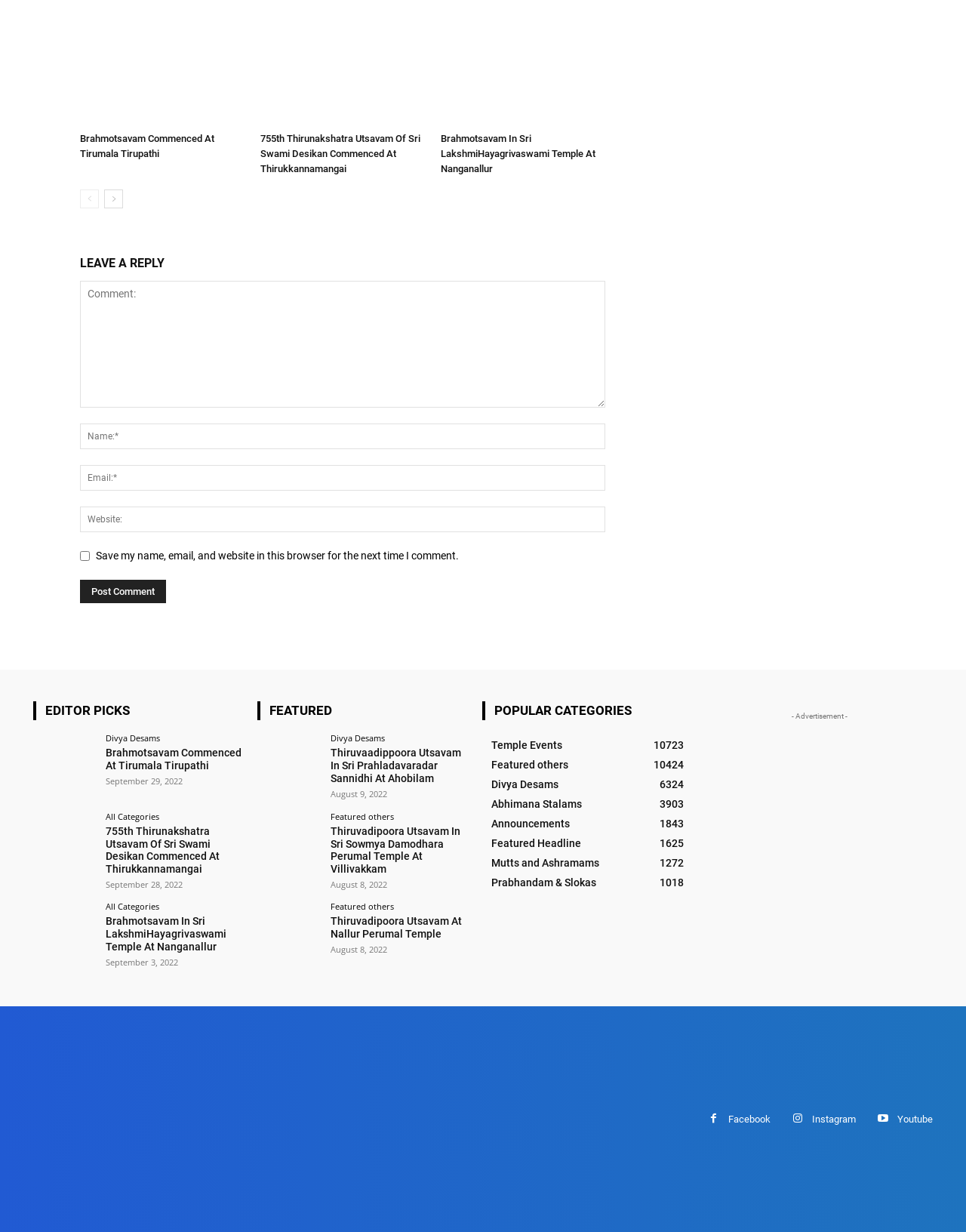Please identify the bounding box coordinates of the element I should click to complete this instruction: 'Click on the 'Post Comment' button'. The coordinates should be given as four float numbers between 0 and 1, like this: [left, top, right, bottom].

[0.083, 0.471, 0.172, 0.49]